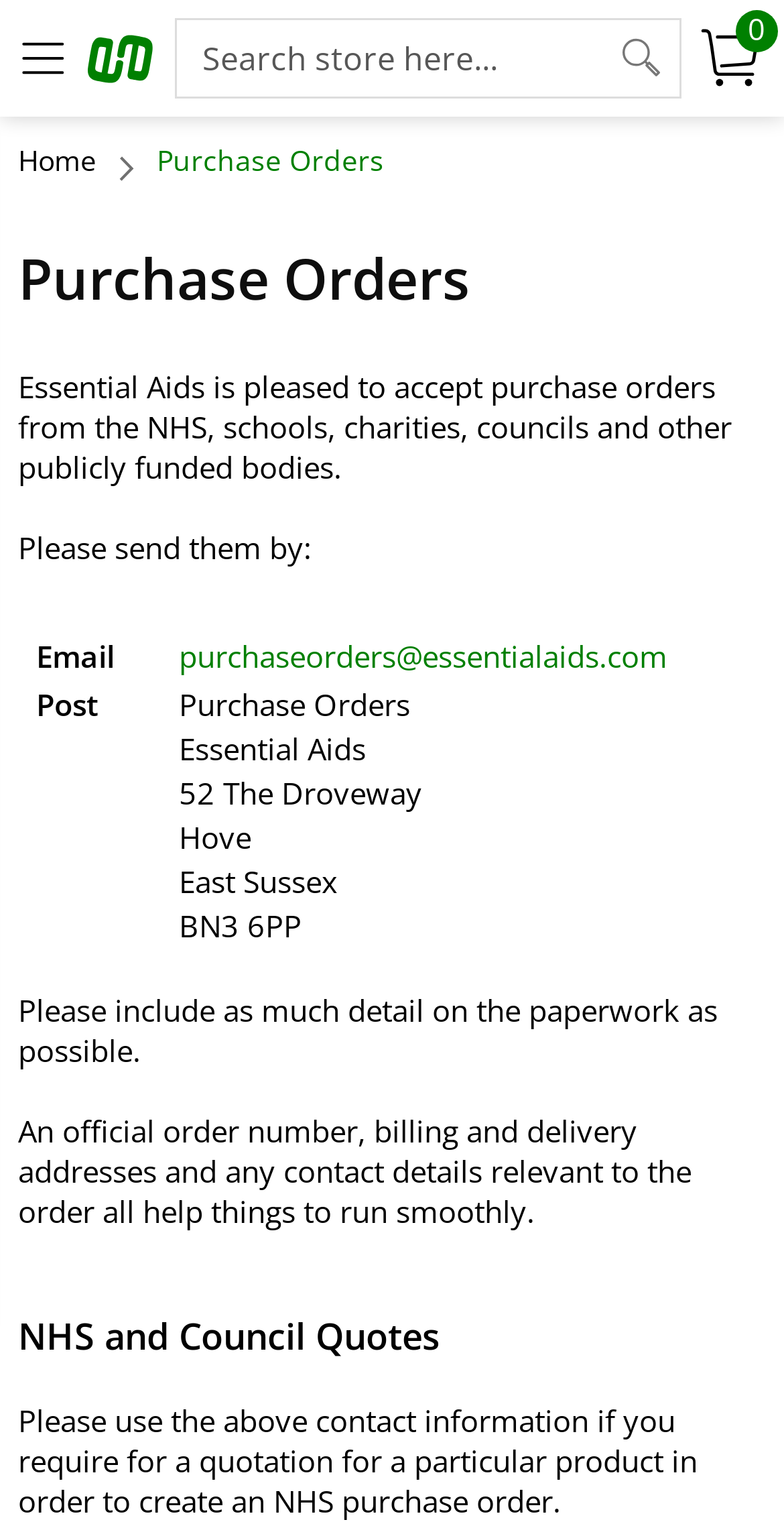Locate the bounding box of the UI element based on this description: "name="q" placeholder="Search store here..."". Provide four float numbers between 0 and 1 as [left, top, right, bottom].

[0.223, 0.012, 0.869, 0.065]